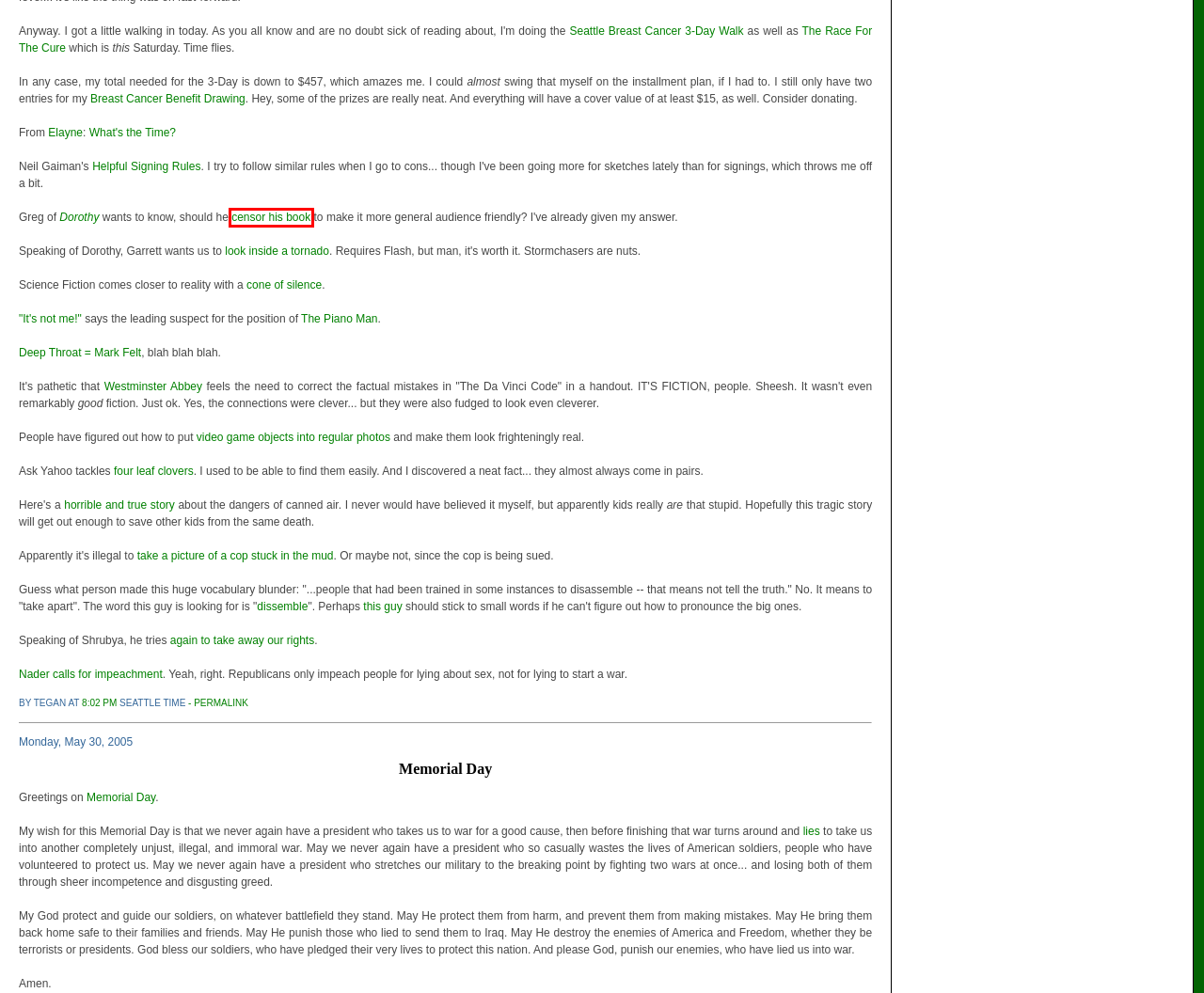Examine the screenshot of a webpage with a red bounding box around an element. Then, select the webpage description that best represents the new page after clicking the highlighted element. Here are the descriptions:
A. Buzz Aldrin takes giant leap into kids' books • The Register
B. PeterDavid.net: Memorial Day
C. Poor flaccid Rush
D. On Memorial Day - TalkLeft: The Politics Of Crime
E. The Comics Reporter
F. F#@K CENSORSHIP!!!! - Dorothy's Journal — LiveJournal
G. Neil Gaiman's Journal: So you're going to a signing....
H. 保定眯九实业有限公司

F